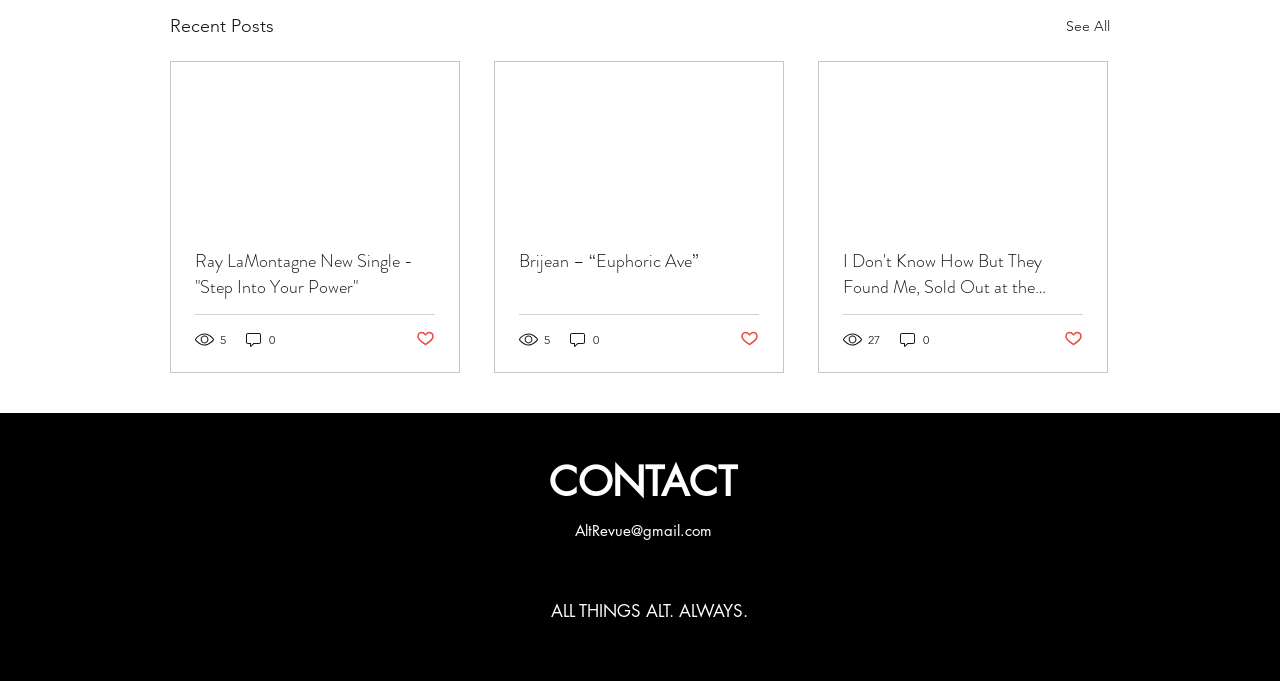Please identify the coordinates of the bounding box that should be clicked to fulfill this instruction: "Click on the 'See All' link".

[0.833, 0.018, 0.867, 0.06]